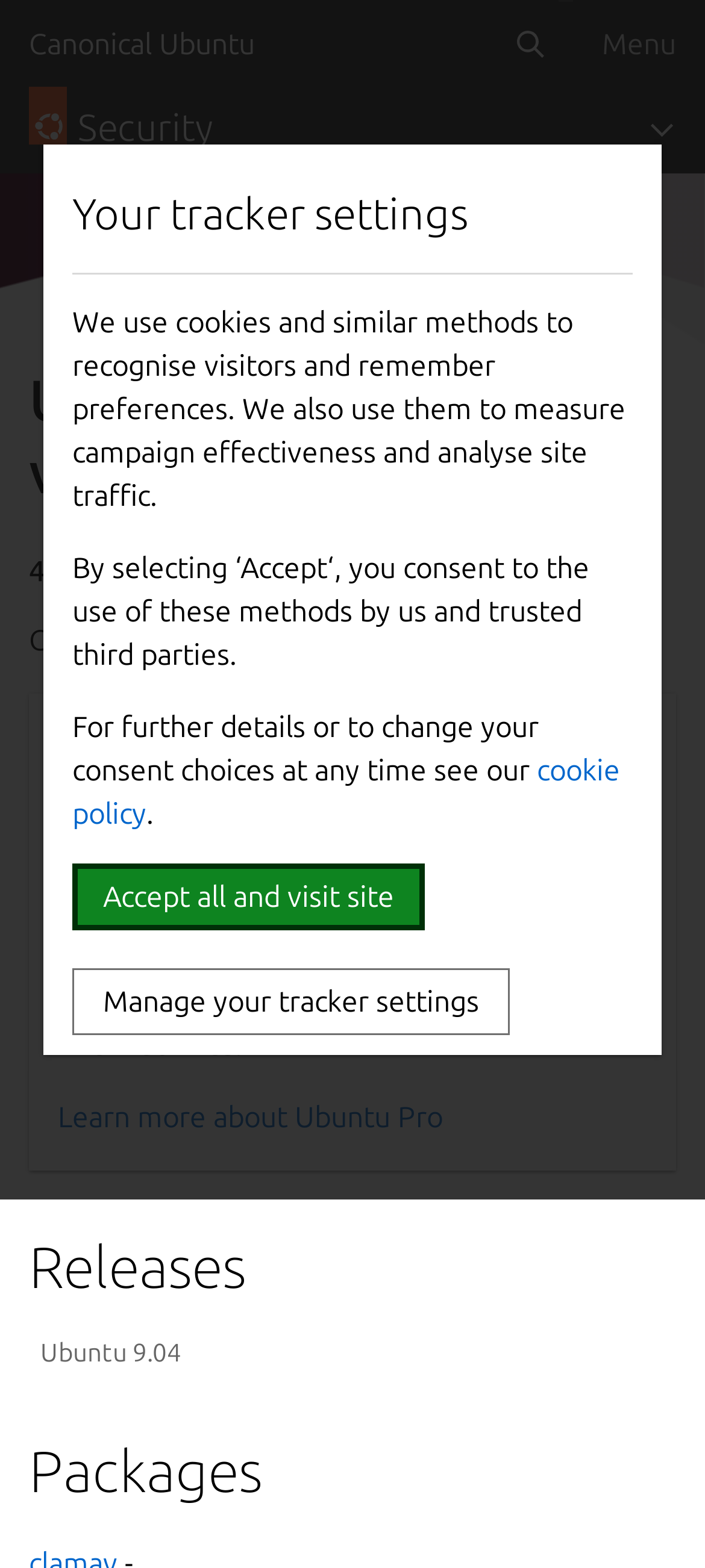Determine the bounding box coordinates of the region I should click to achieve the following instruction: "Go to Security page". Ensure the bounding box coordinates are four float numbers between 0 and 1, i.e., [left, top, right, bottom].

[0.041, 0.055, 0.759, 0.111]